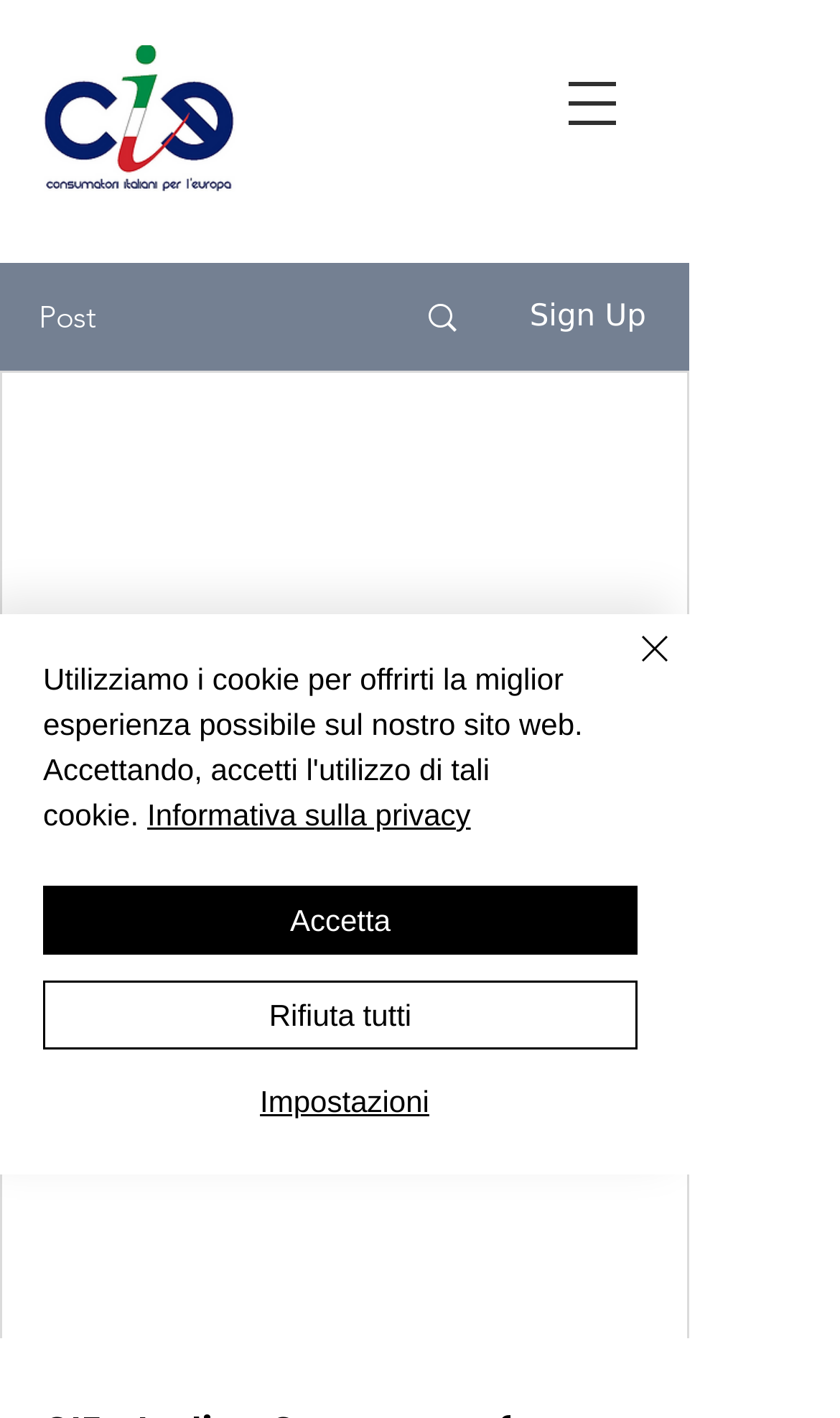Answer in one word or a short phrase: 
What is the text on the top-left corner of the webpage?

Post